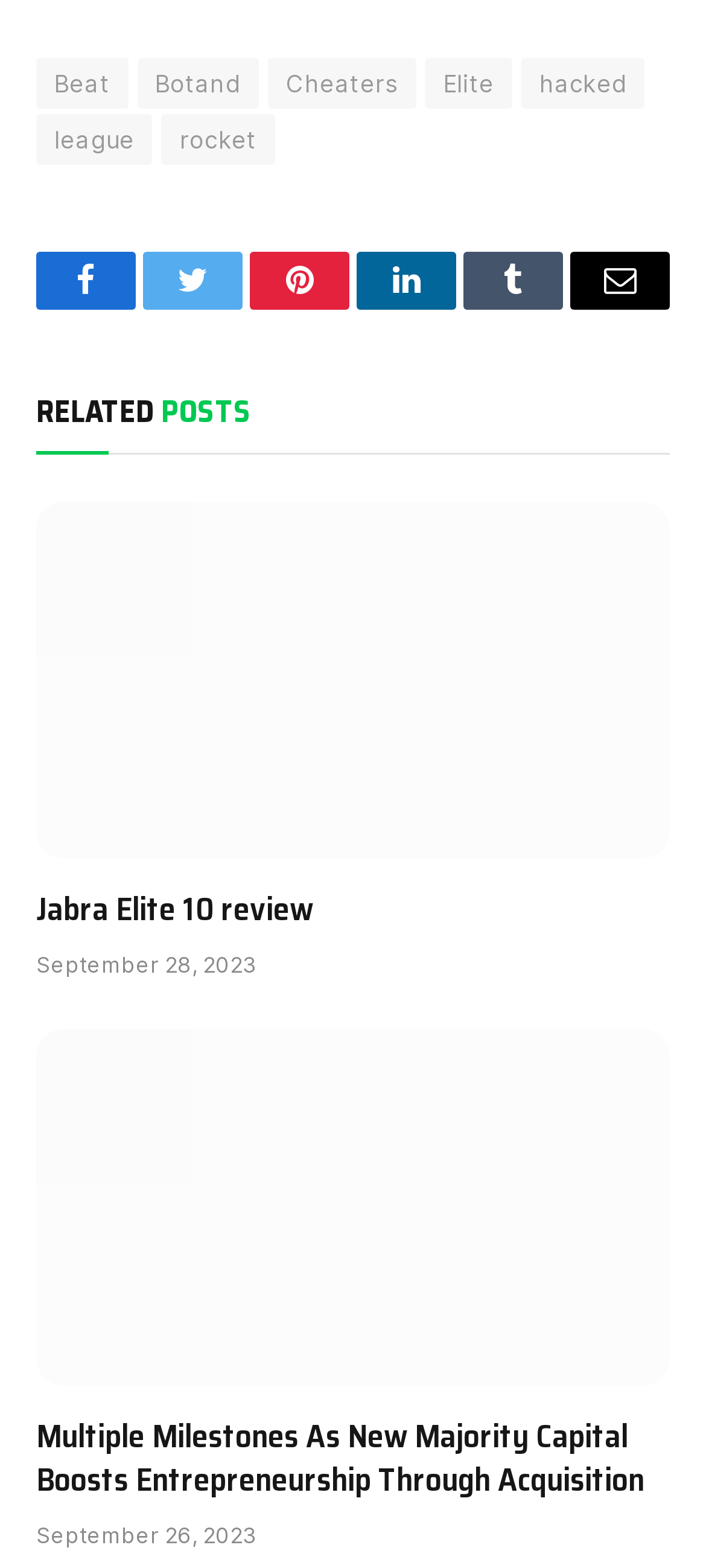How many social media links are present?
Please provide a single word or phrase as your answer based on the screenshot.

5